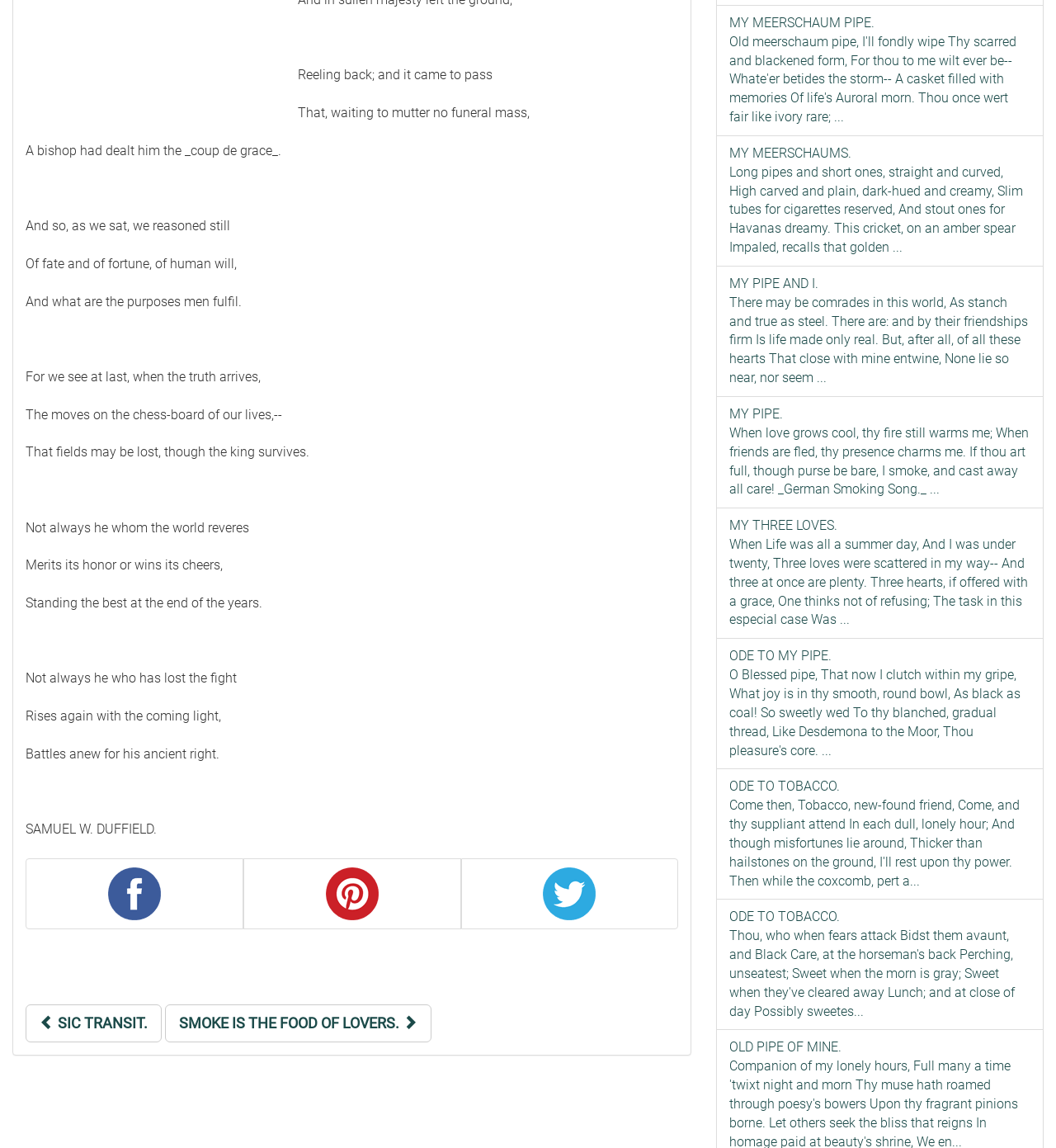What is the author's name?
Kindly offer a comprehensive and detailed response to the question.

The author's name is mentioned at the bottom of the poem, indicating that the poem is written by SAMUEL W. DUFFIELD.